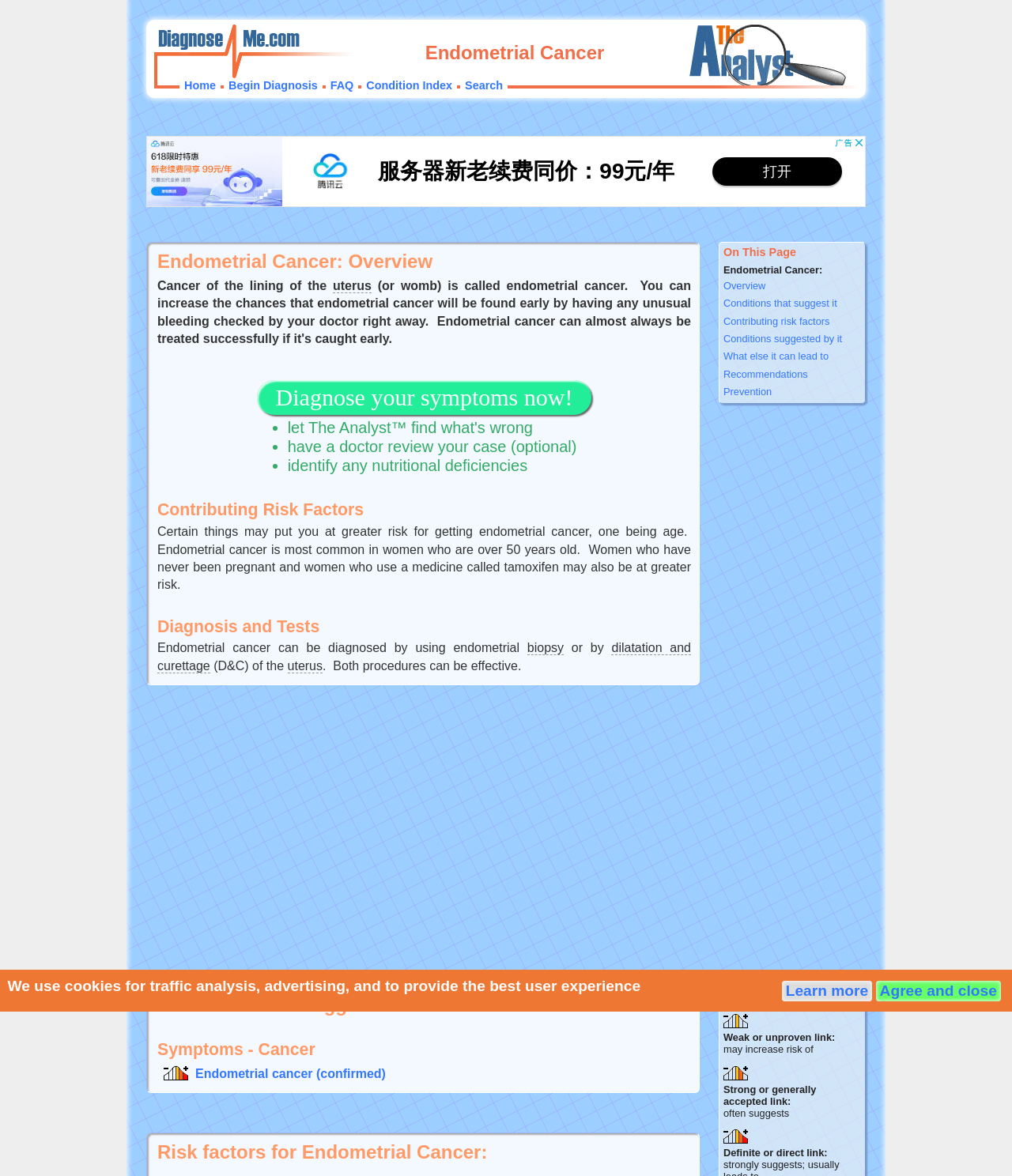Please locate the bounding box coordinates of the element that needs to be clicked to achieve the following instruction: "Learn more about 'Endometrial Cancer'". The coordinates should be four float numbers between 0 and 1, i.e., [left, top, right, bottom].

[0.715, 0.236, 0.851, 0.249]